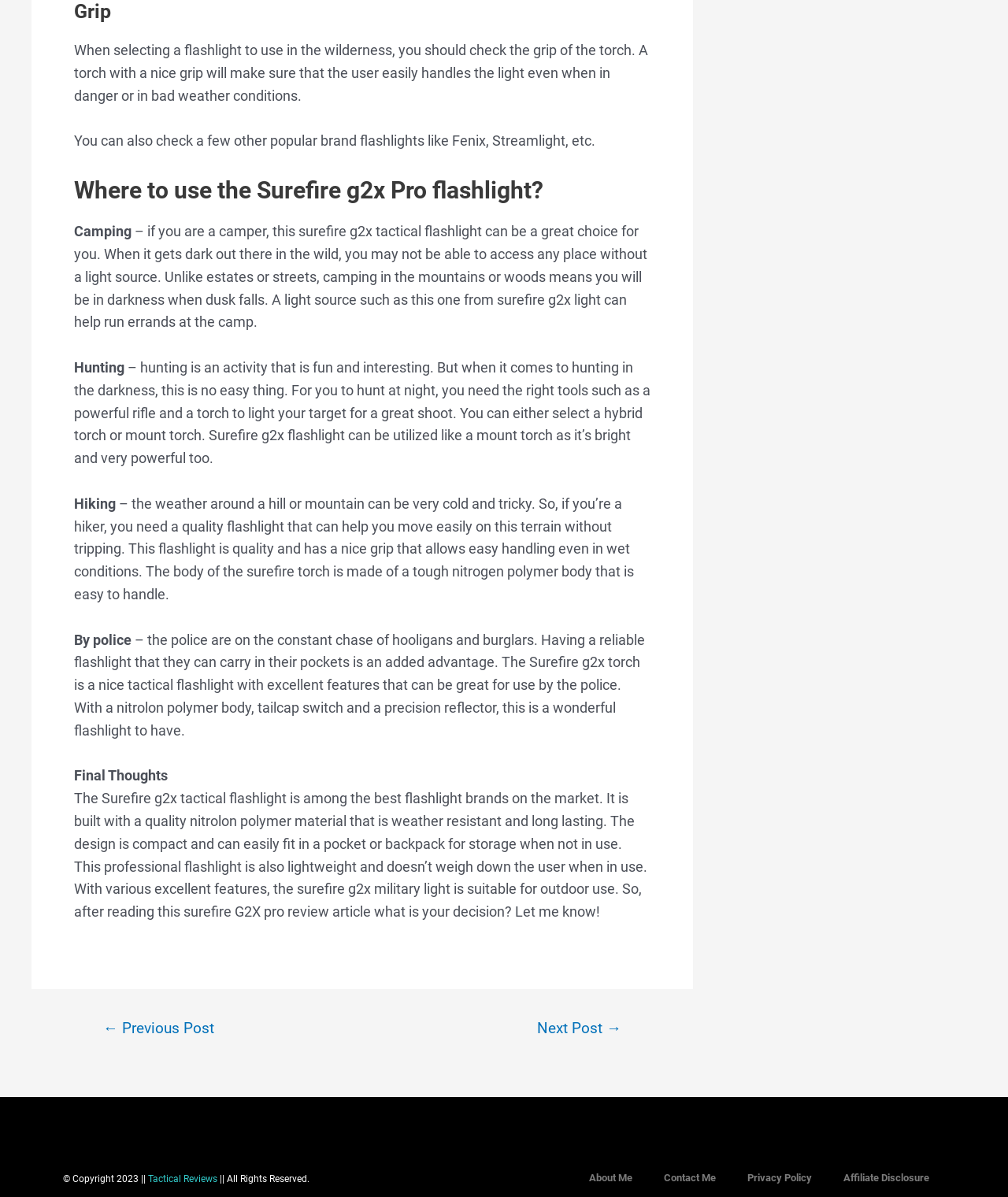Find the bounding box coordinates for the element that must be clicked to complete the instruction: "go to previous post". The coordinates should be four float numbers between 0 and 1, indicated as [left, top, right, bottom].

[0.08, 0.852, 0.235, 0.865]